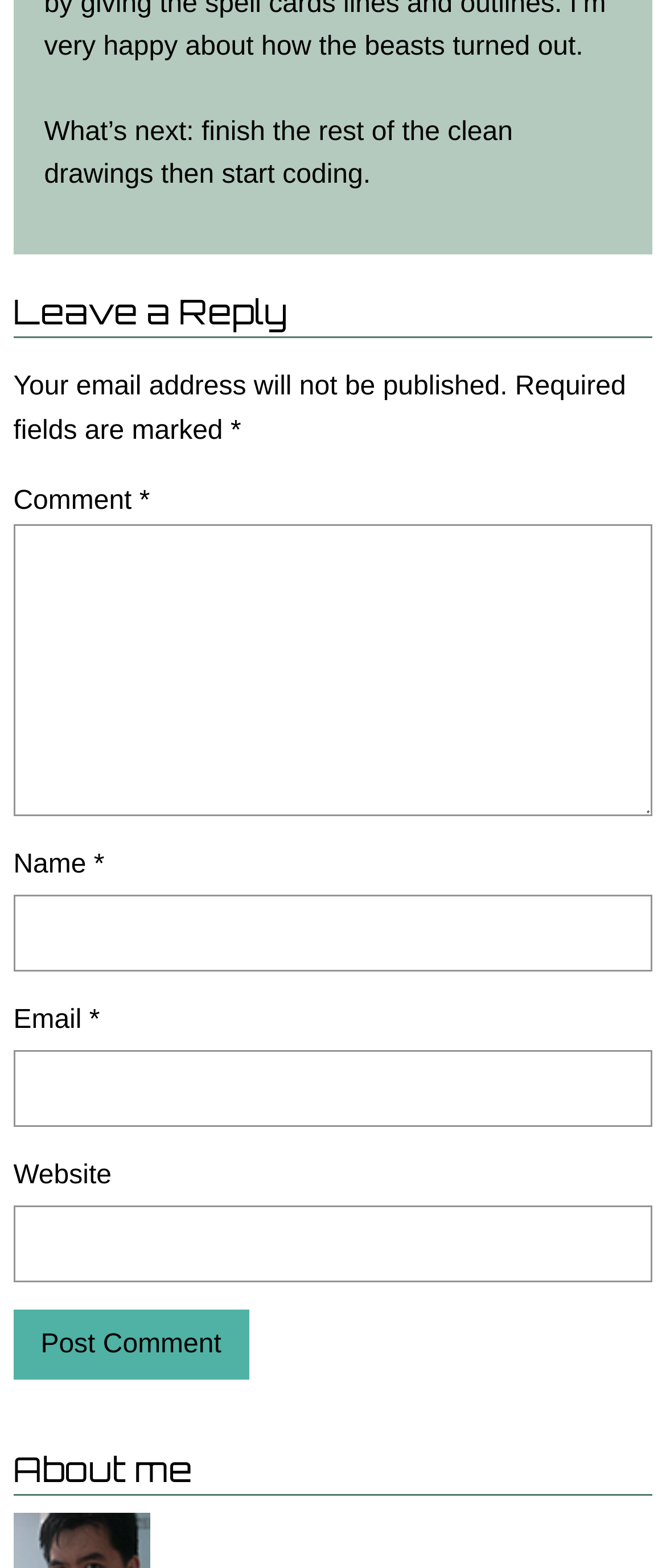How many required fields are there?
From the details in the image, provide a complete and detailed answer to the question.

The webpage has several fields with asterisks (*) indicating required fields. There are three fields with asterisks: 'Comment', 'Name', and 'Email'. Therefore, there are three required fields.